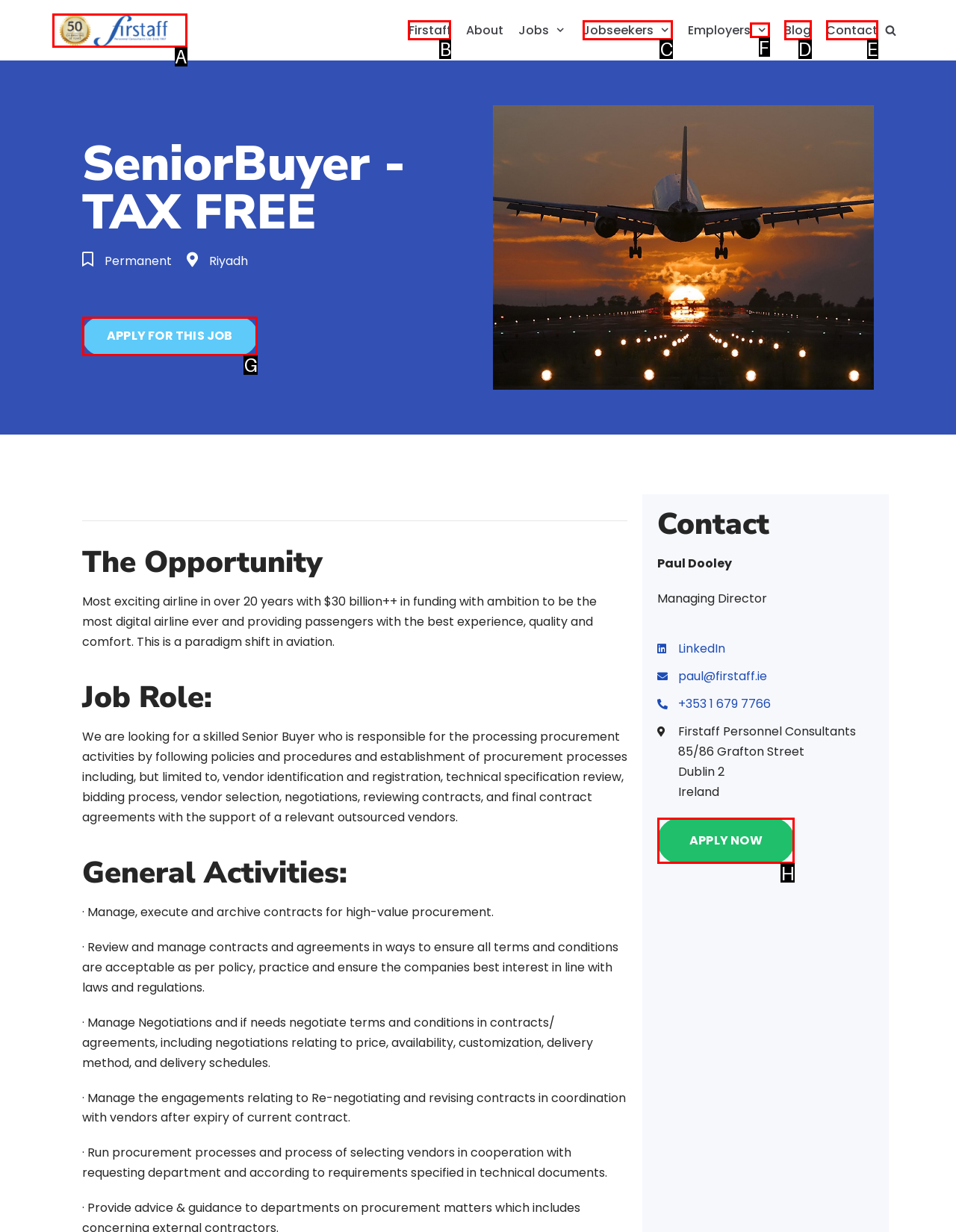Which option should be clicked to execute the following task: Click the 'APPLY NOW' button? Respond with the letter of the selected option.

H